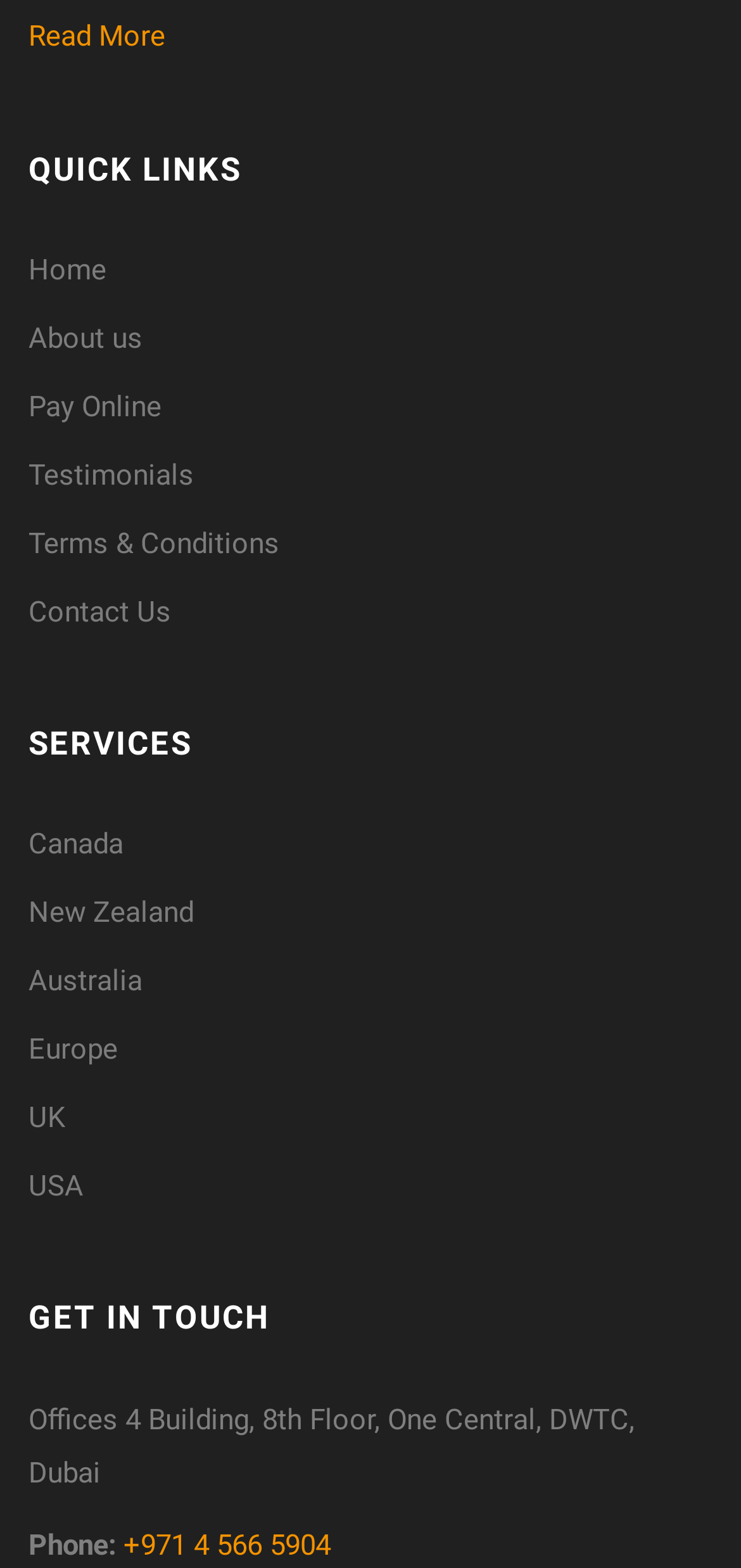What is the phone number listed?
Answer the question based on the image using a single word or a brief phrase.

+971 4 566 5904